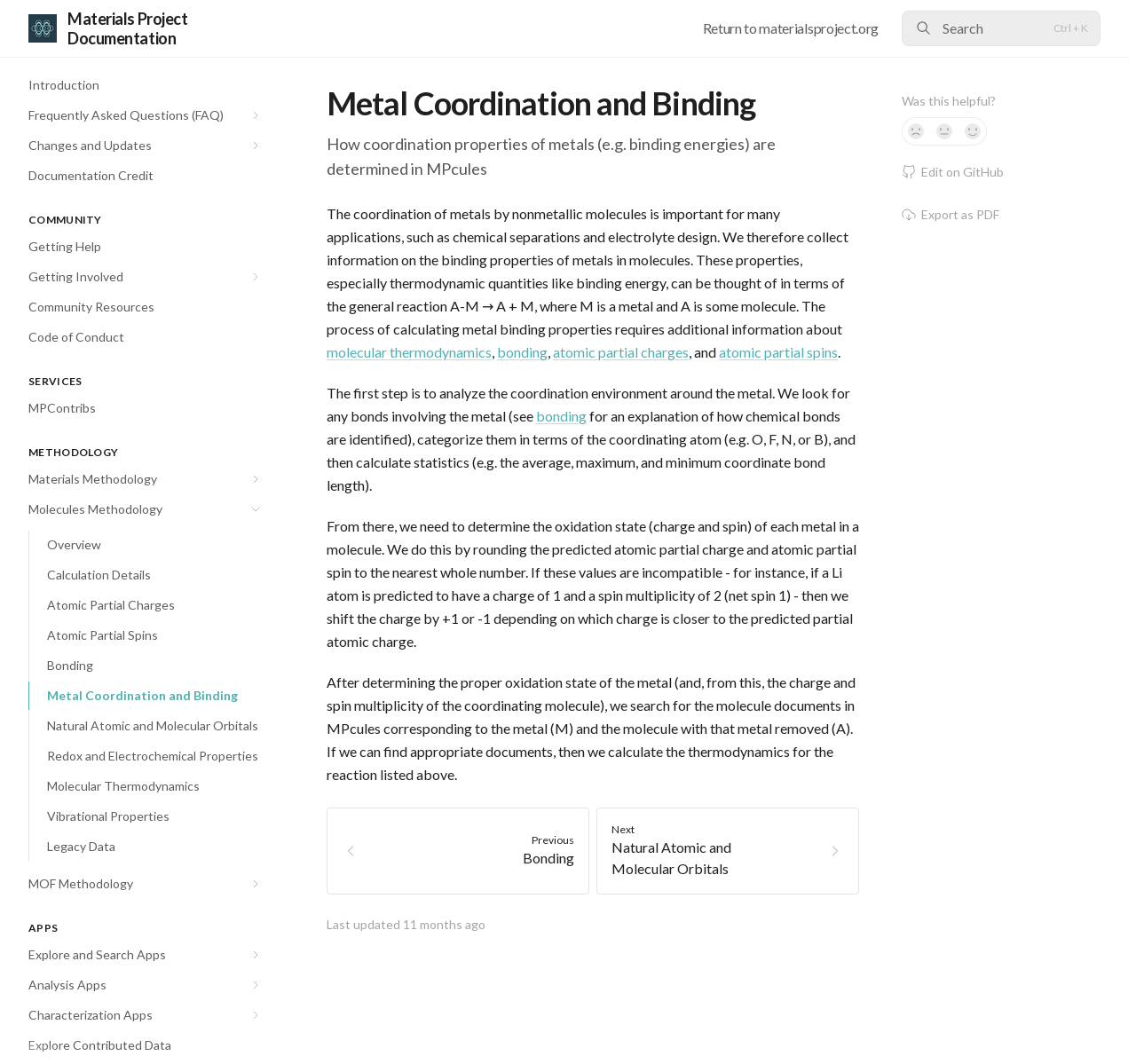What is the category of the link 'MOF Methodology'?
Based on the image, answer the question with as much detail as possible.

The link 'MOF Methodology' is categorized under 'SERVICES' on the webpage, which is indicated by the StaticText 'SERVICES' above the link.